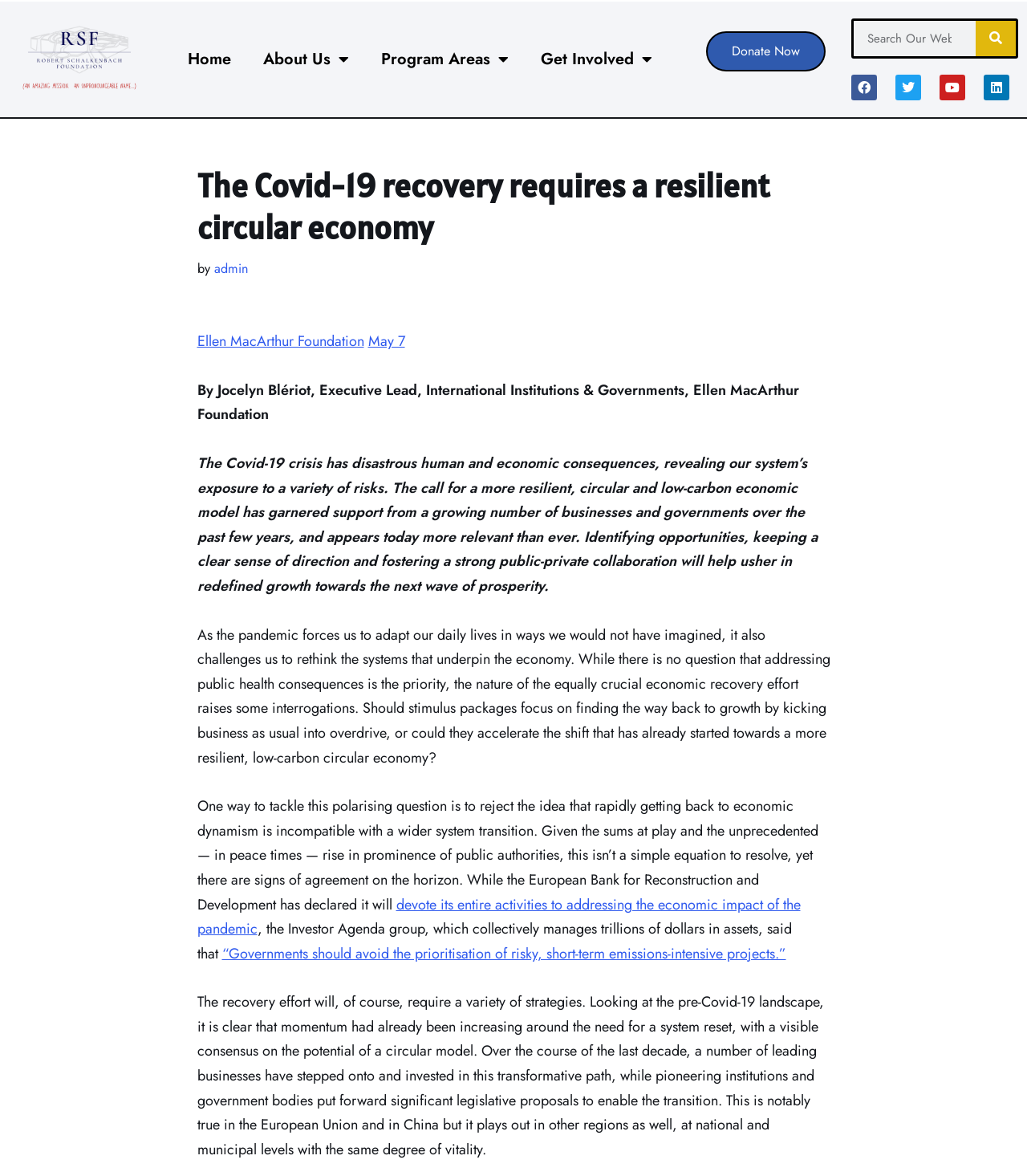What is the topic of the article's second paragraph?
Look at the screenshot and give a one-word or phrase answer.

Economic recovery